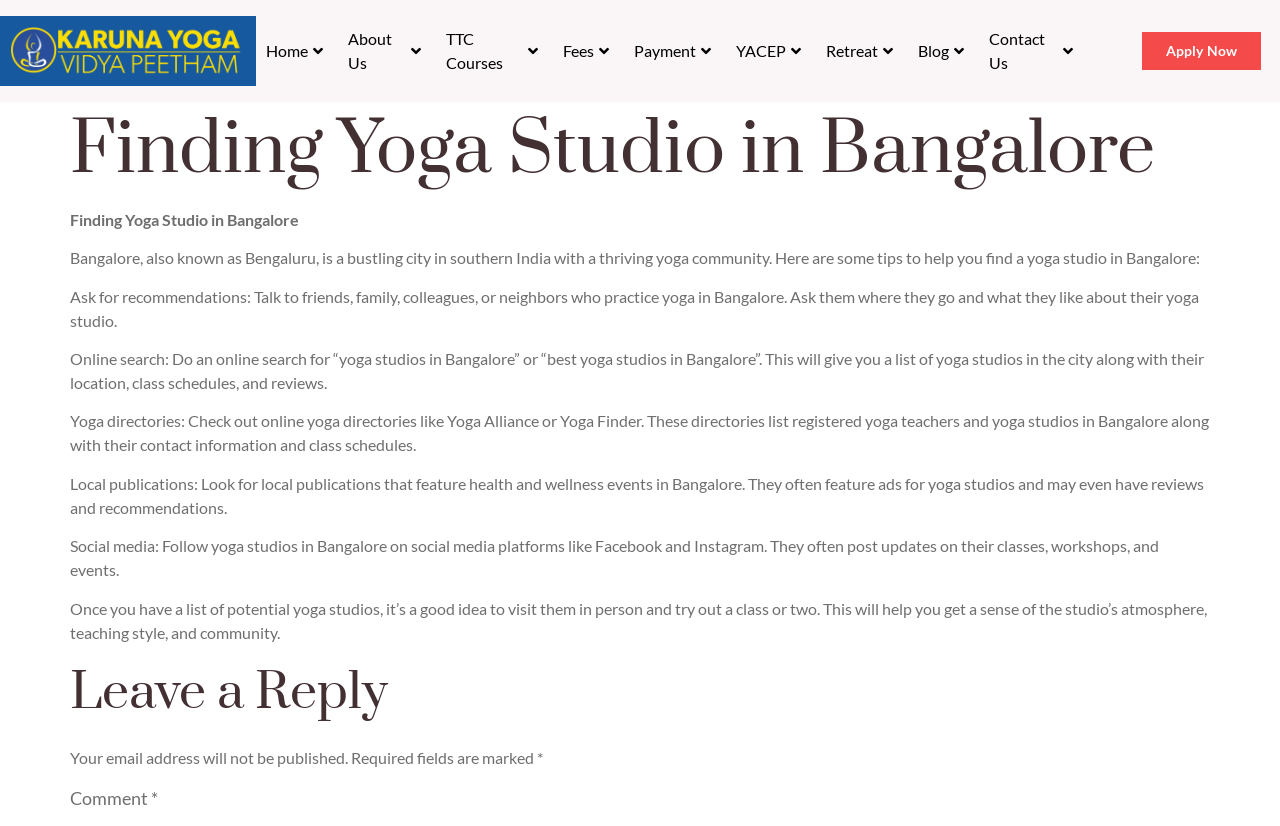Please determine the bounding box coordinates of the element's region to click in order to carry out the following instruction: "Click Blog". The coordinates should be four float numbers between 0 and 1, i.e., [left, top, right, bottom].

[0.71, 0.026, 0.765, 0.098]